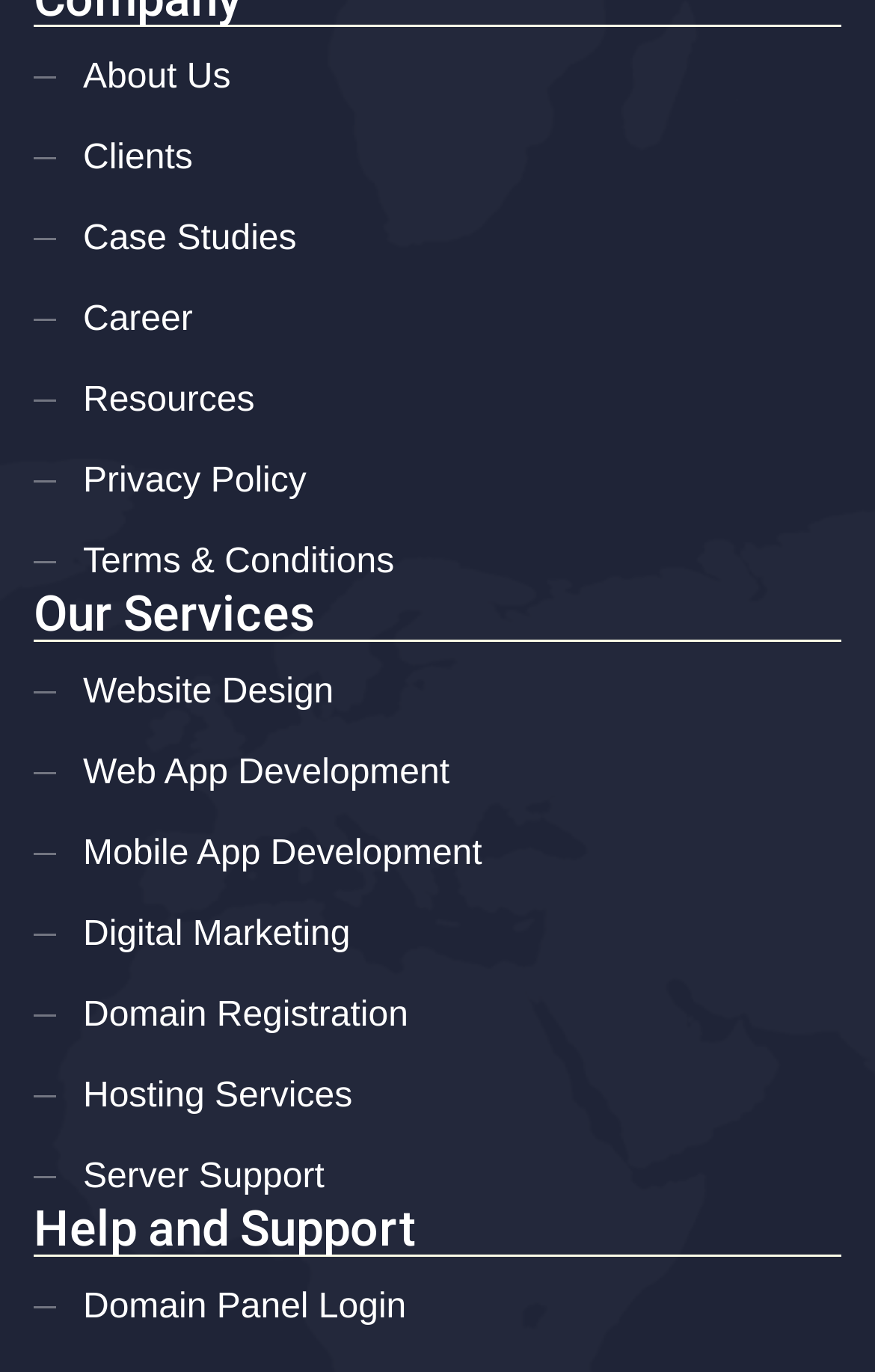Please locate the clickable area by providing the bounding box coordinates to follow this instruction: "Go to the English version".

None